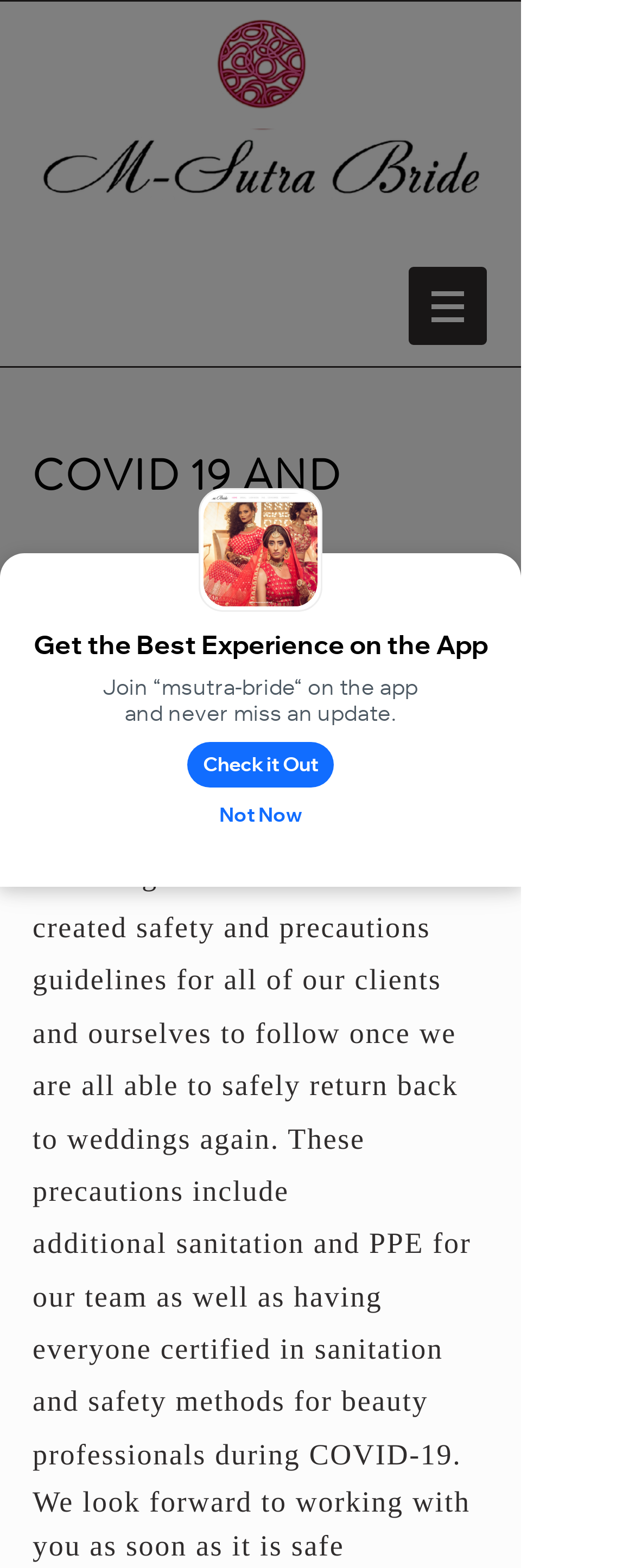What is included in the precautions?
Give a one-word or short-phrase answer derived from the screenshot.

Sanitation and PPE